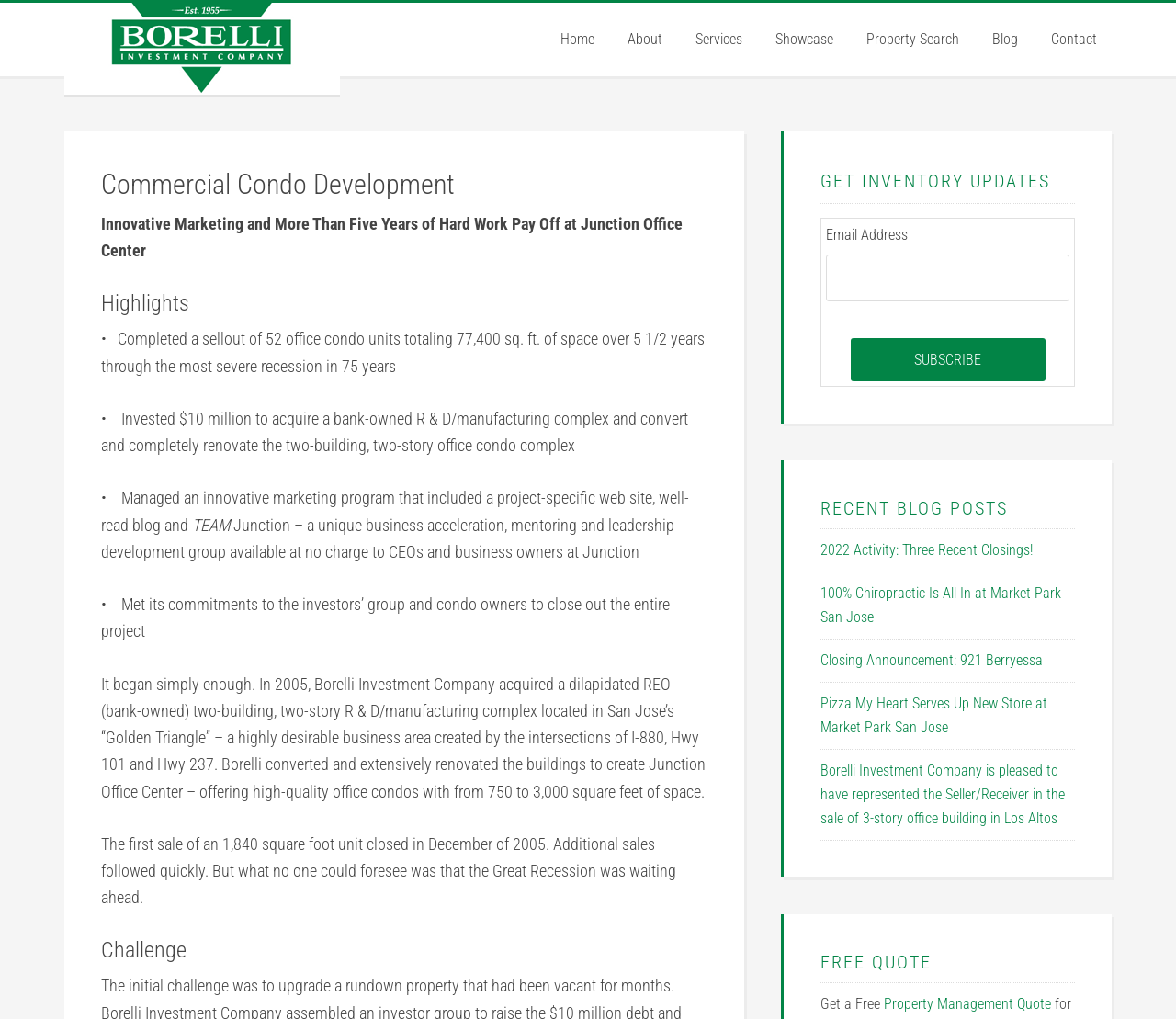How many office condo units were sold out?
Provide a fully detailed and comprehensive answer to the question.

I found the answer by reading the text that mentions 'Completed a sellout of 52 office condo units totaling 77,400 sq. ft. of space over 5 1/2 years through the most severe recession in 75 years'. This suggests that 52 office condo units were sold out.